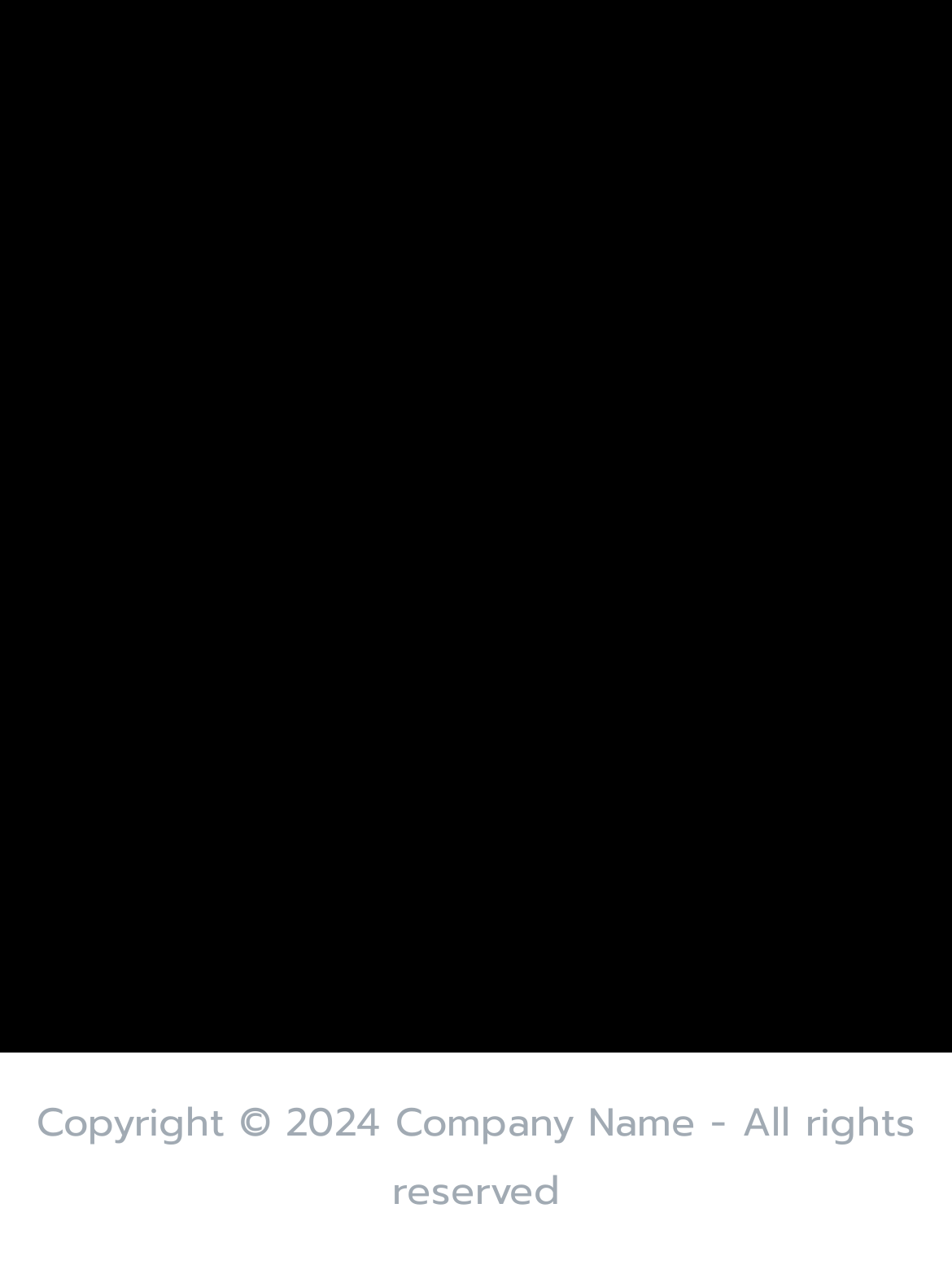Identify the bounding box coordinates for the element you need to click to achieve the following task: "Access Instagram". Provide the bounding box coordinates as four float numbers between 0 and 1, in the form [left, top, right, bottom].

[0.633, 0.044, 0.767, 0.114]